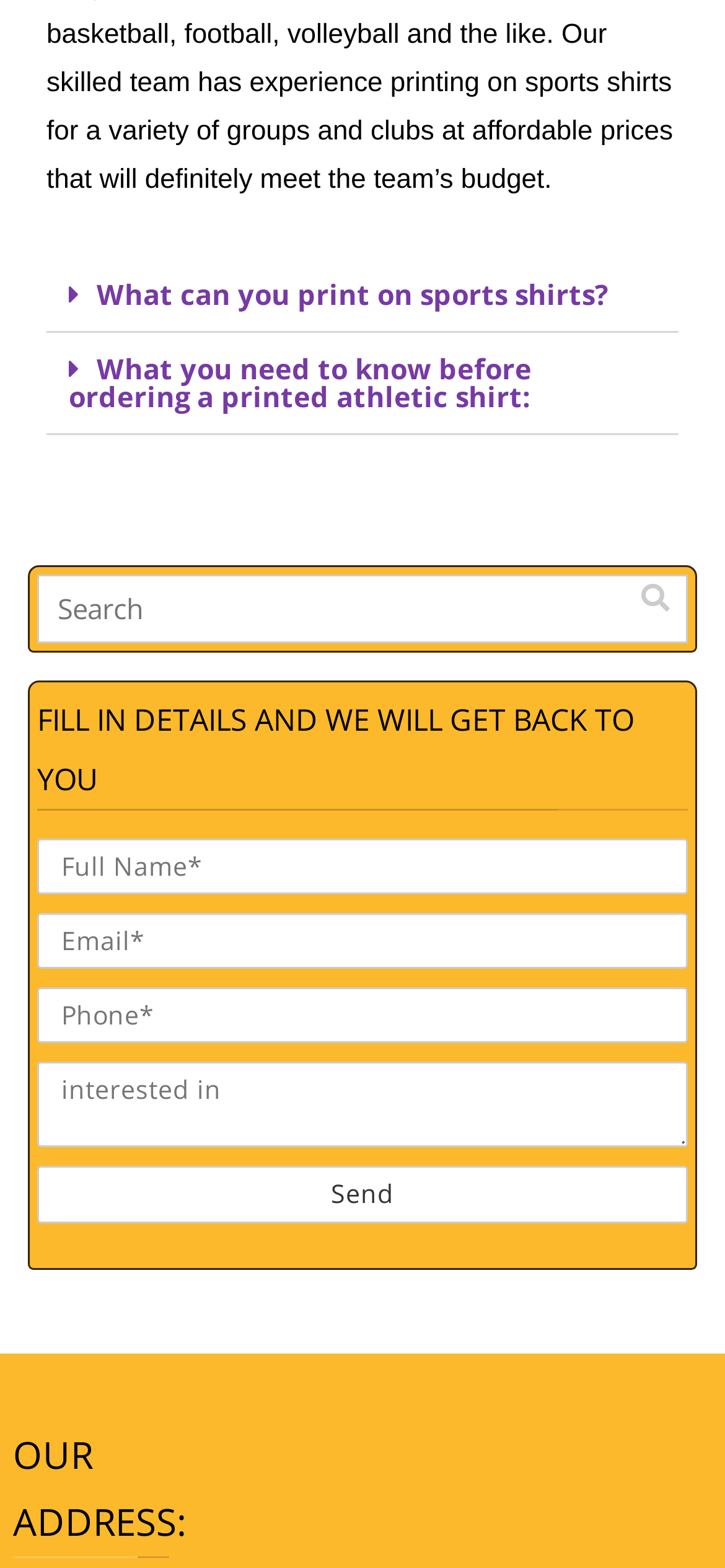Identify the bounding box coordinates of the element that should be clicked to fulfill this task: "Enter your full name". The coordinates should be provided as four float numbers between 0 and 1, i.e., [left, top, right, bottom].

[0.051, 0.534, 0.949, 0.57]